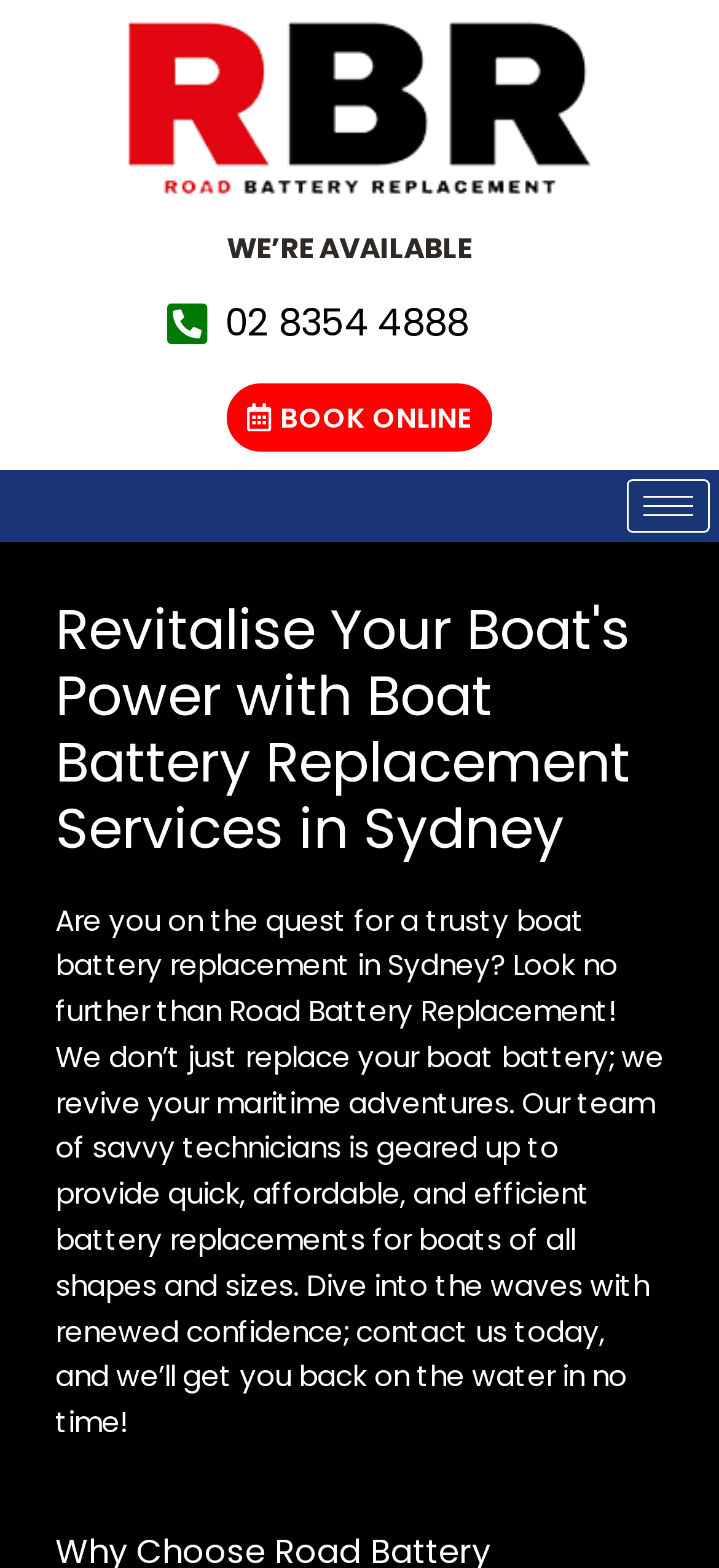Provide a one-word or one-phrase answer to the question:
What is the benefit of the service?

Get back on the water quickly